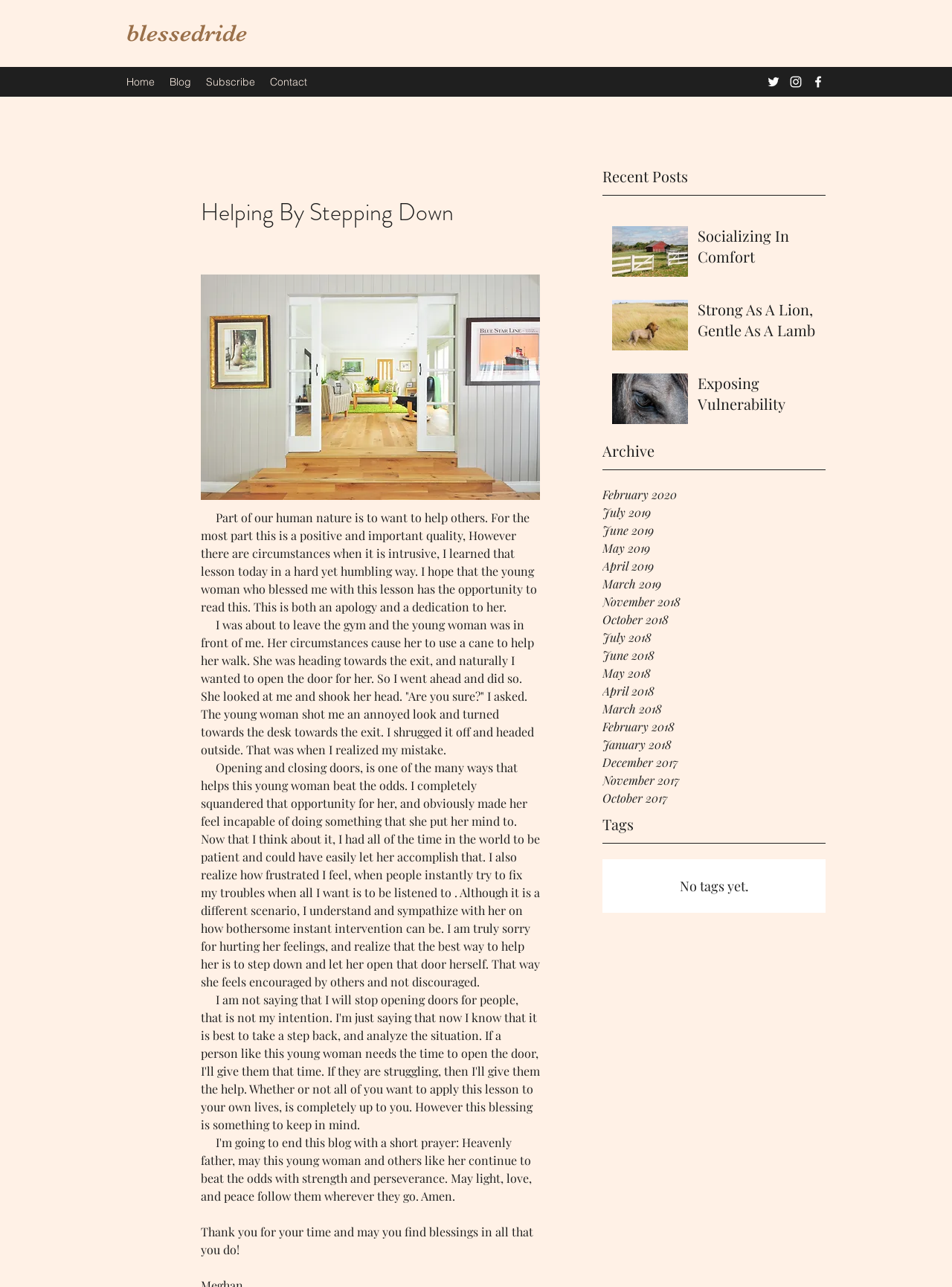Point out the bounding box coordinates of the section to click in order to follow this instruction: "Read the post 'Socializing In Comfort'".

[0.733, 0.175, 0.858, 0.212]